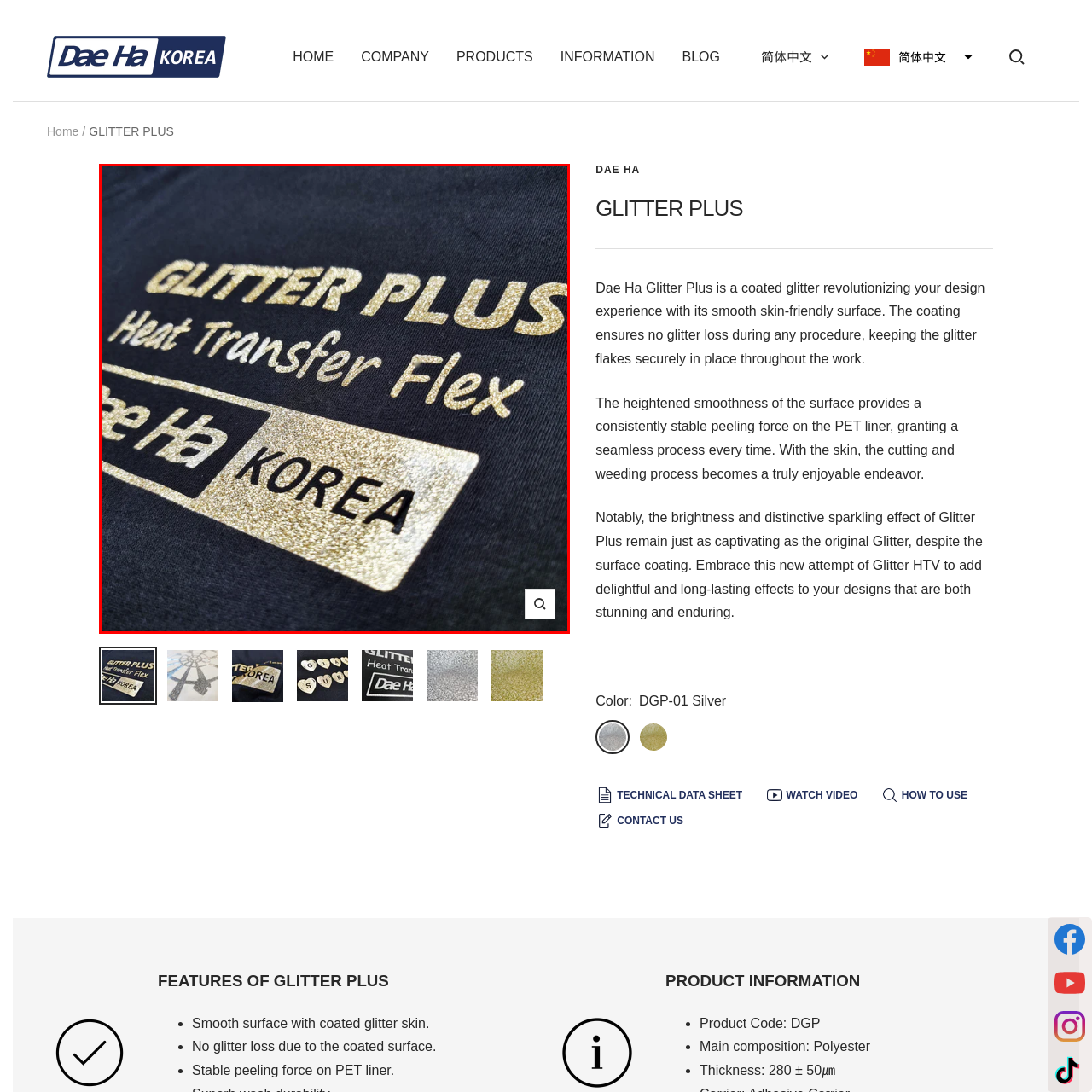Direct your attention to the image encased in a red frame, What is the origin of the product? Please answer in one word or a brief phrase.

Korea